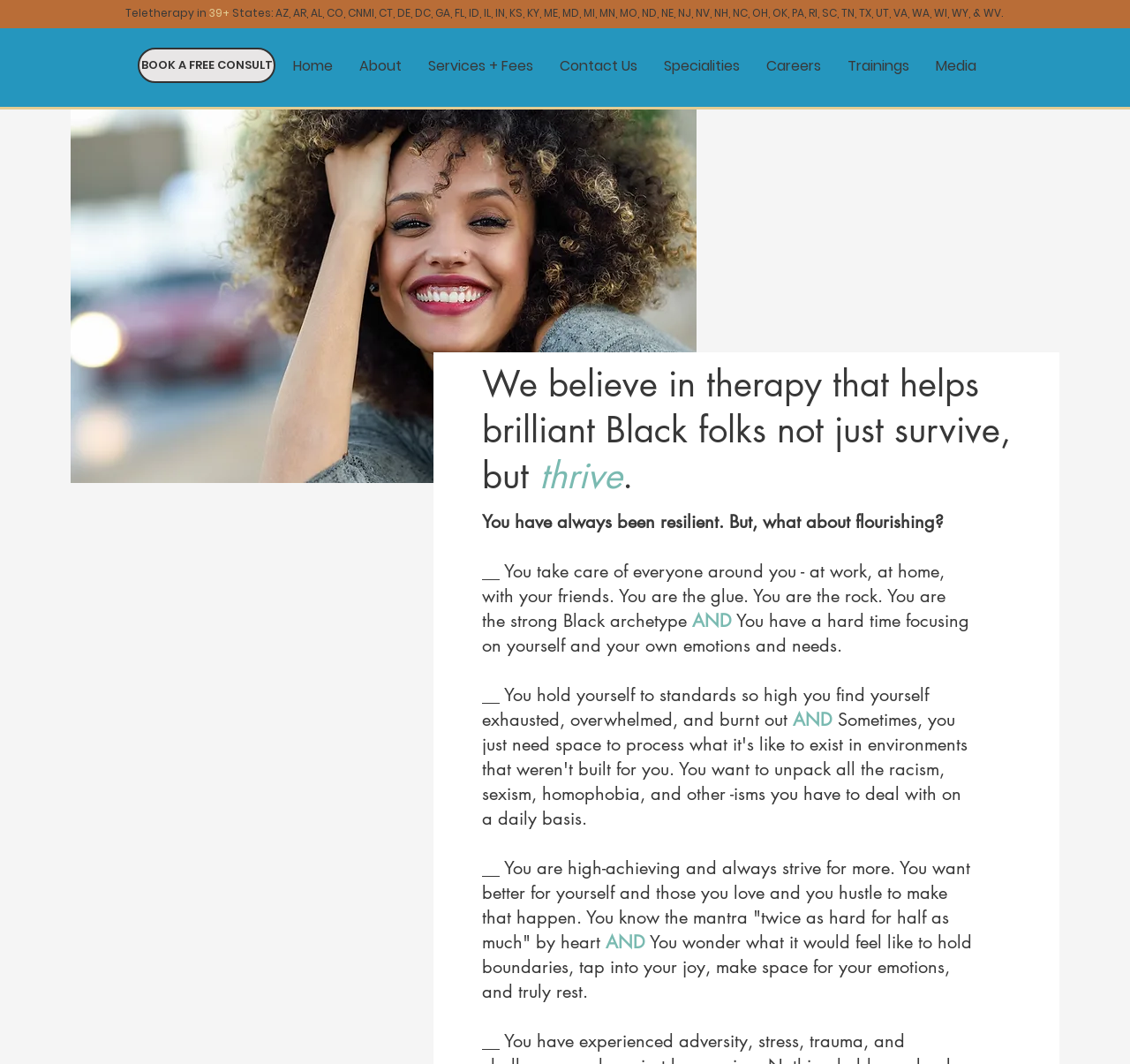What is the primary focus of the therapy services?
Based on the screenshot, answer the question with a single word or phrase.

Black individuals and couples